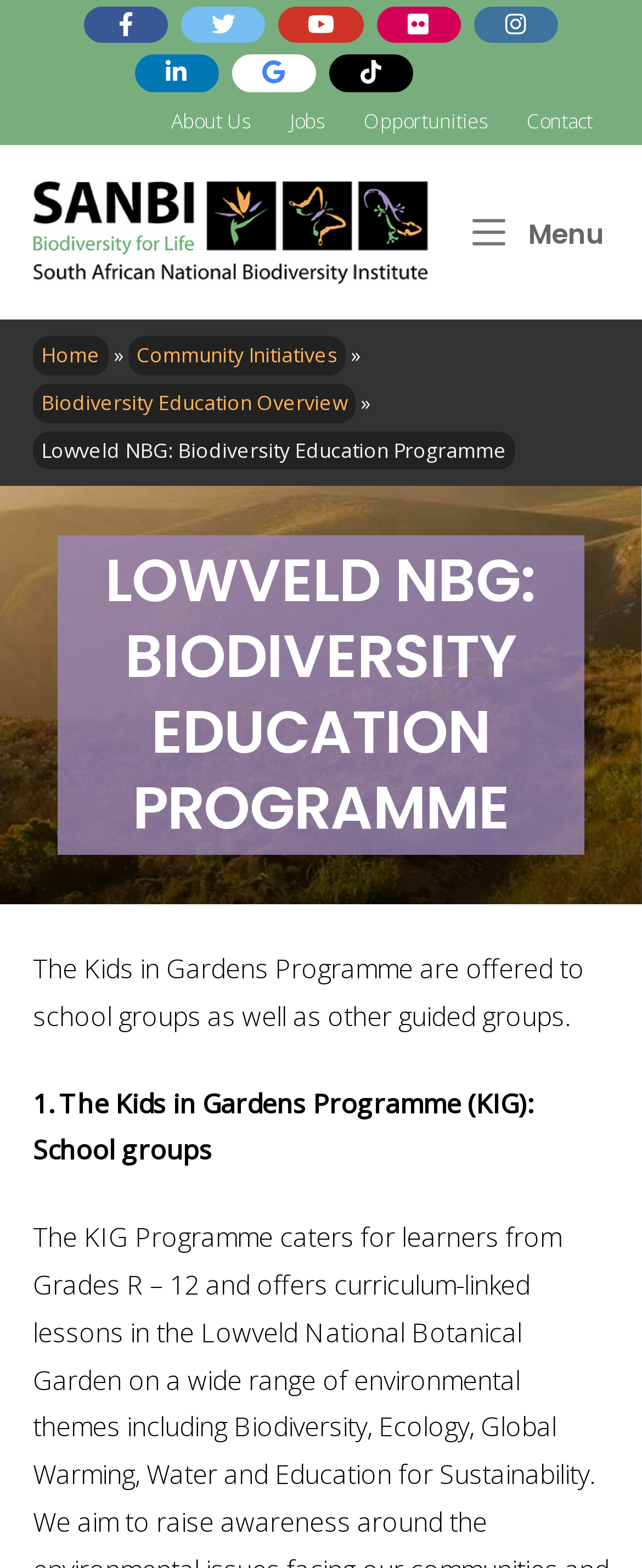Determine the bounding box coordinates of the section I need to click to execute the following instruction: "go to About Us". Provide the coordinates as four float numbers between 0 and 1, i.e., [left, top, right, bottom].

[0.254, 0.062, 0.403, 0.092]